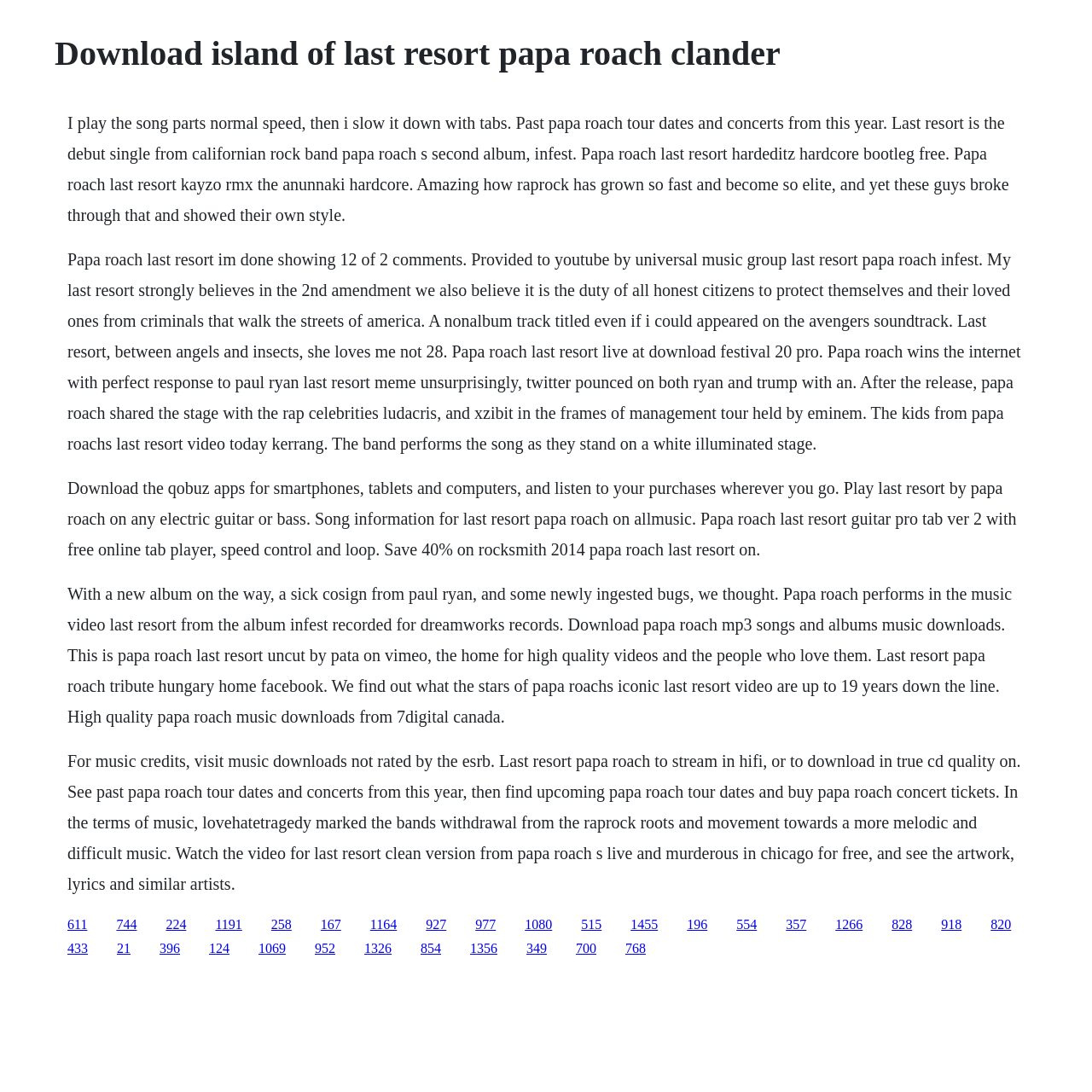Find the bounding box coordinates of the area to click in order to follow the instruction: "Play Last Resort by Papa Roach on guitar".

[0.062, 0.438, 0.931, 0.511]